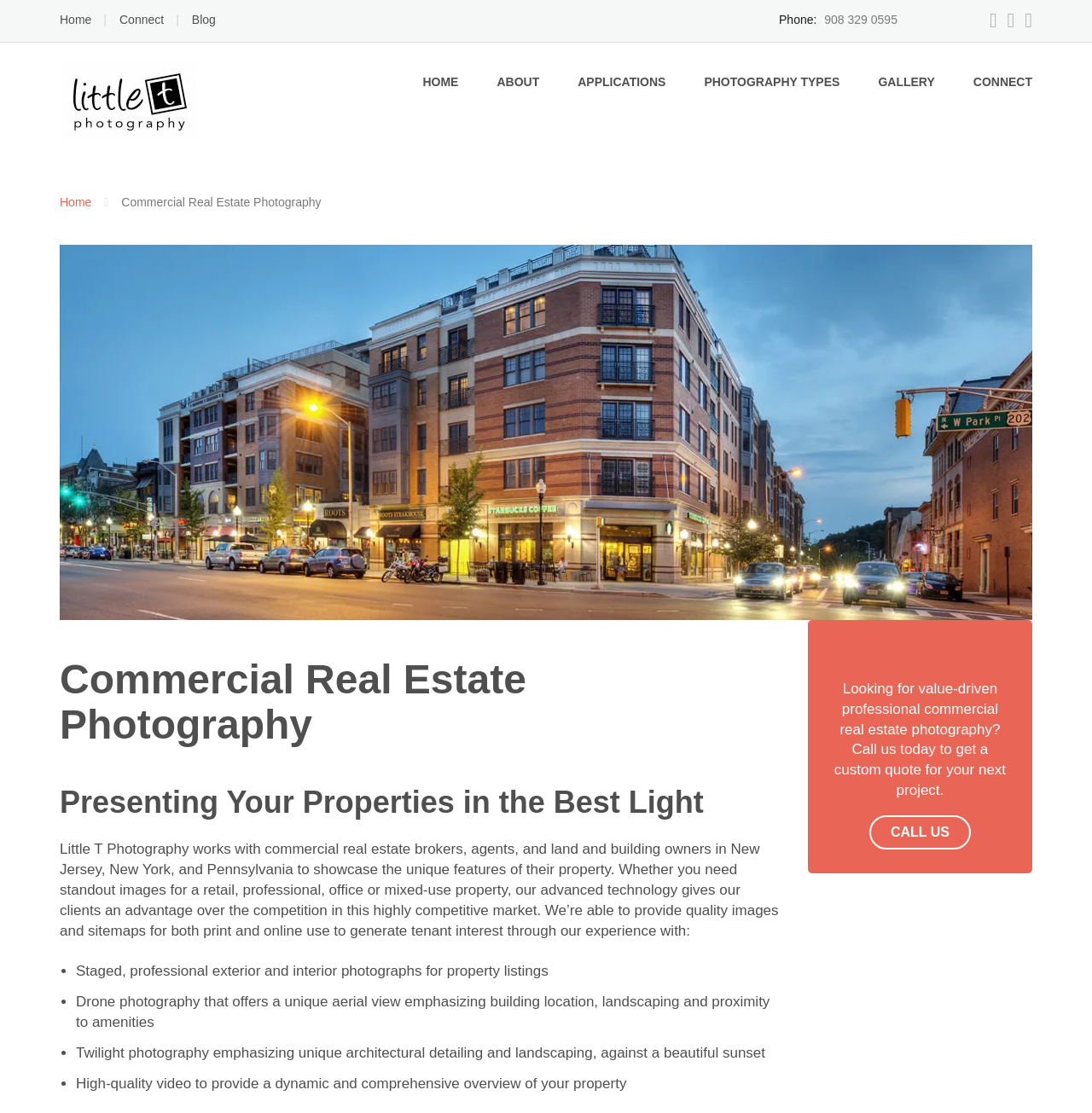Please locate the bounding box coordinates of the element that needs to be clicked to achieve the following instruction: "Learn about Commercial Real Estate Photography". The coordinates should be four float numbers between 0 and 1, i.e., [left, top, right, bottom].

[0.055, 0.591, 0.717, 0.672]